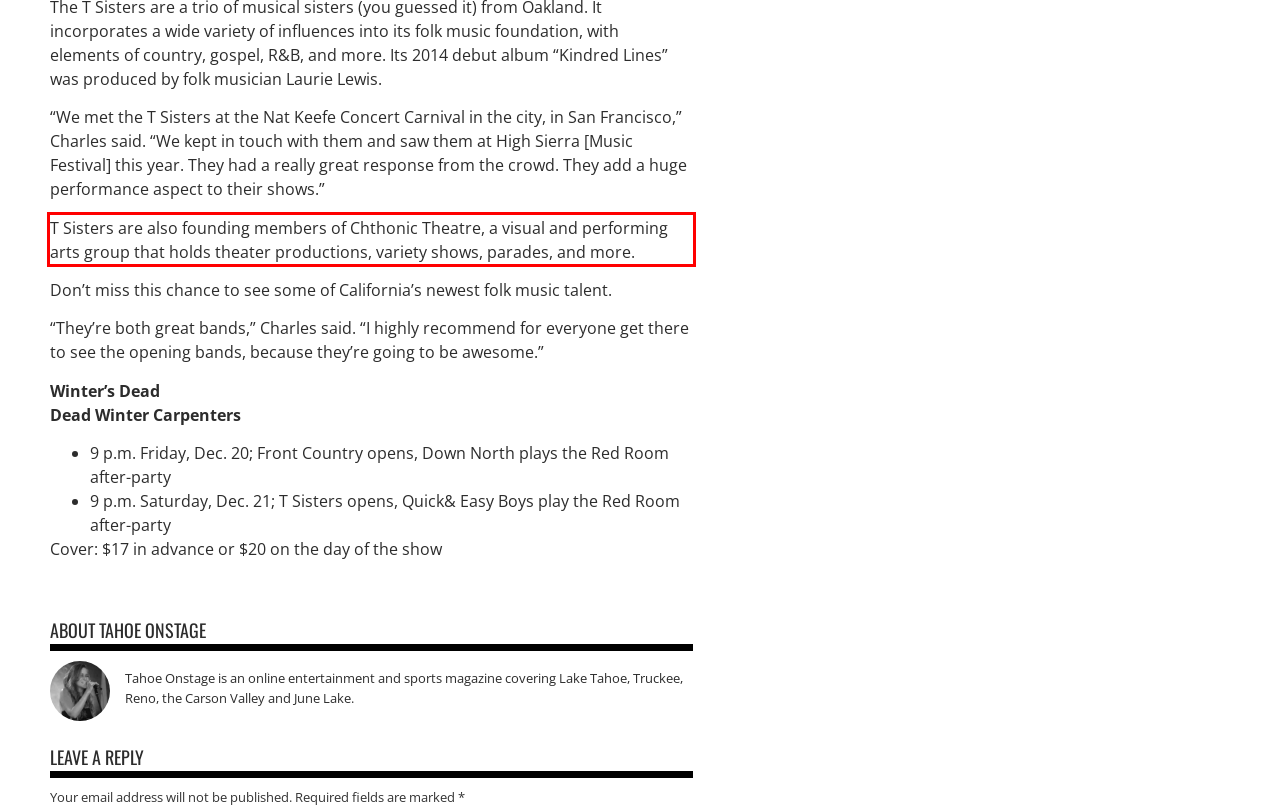The screenshot provided shows a webpage with a red bounding box. Apply OCR to the text within this red bounding box and provide the extracted content.

T Sisters are also founding members of Chthonic Theatre, a visual and performing arts group that holds theater productions, variety shows, parades, and more.